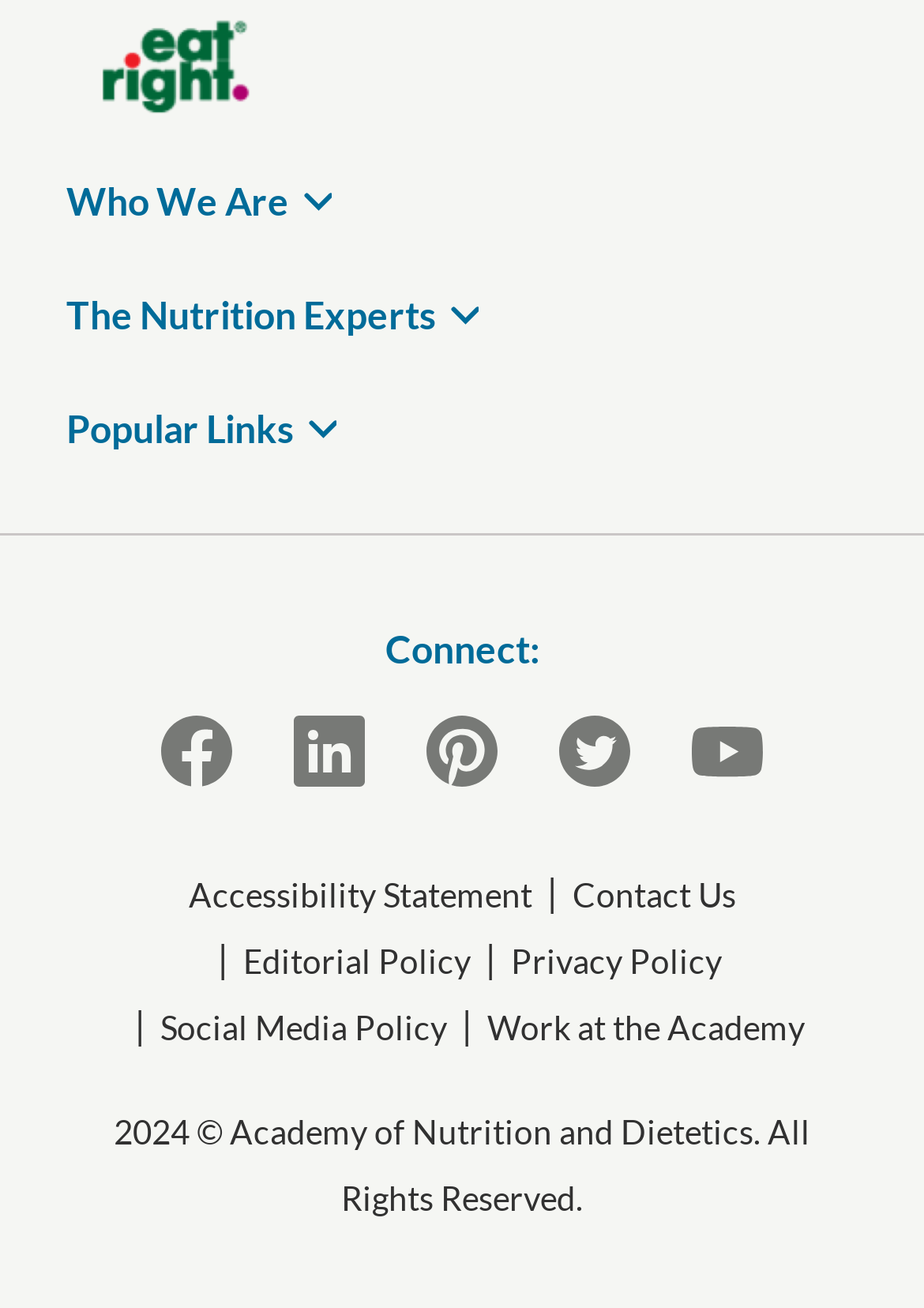What is the year of the copyright?
Give a one-word or short-phrase answer derived from the screenshot.

2024